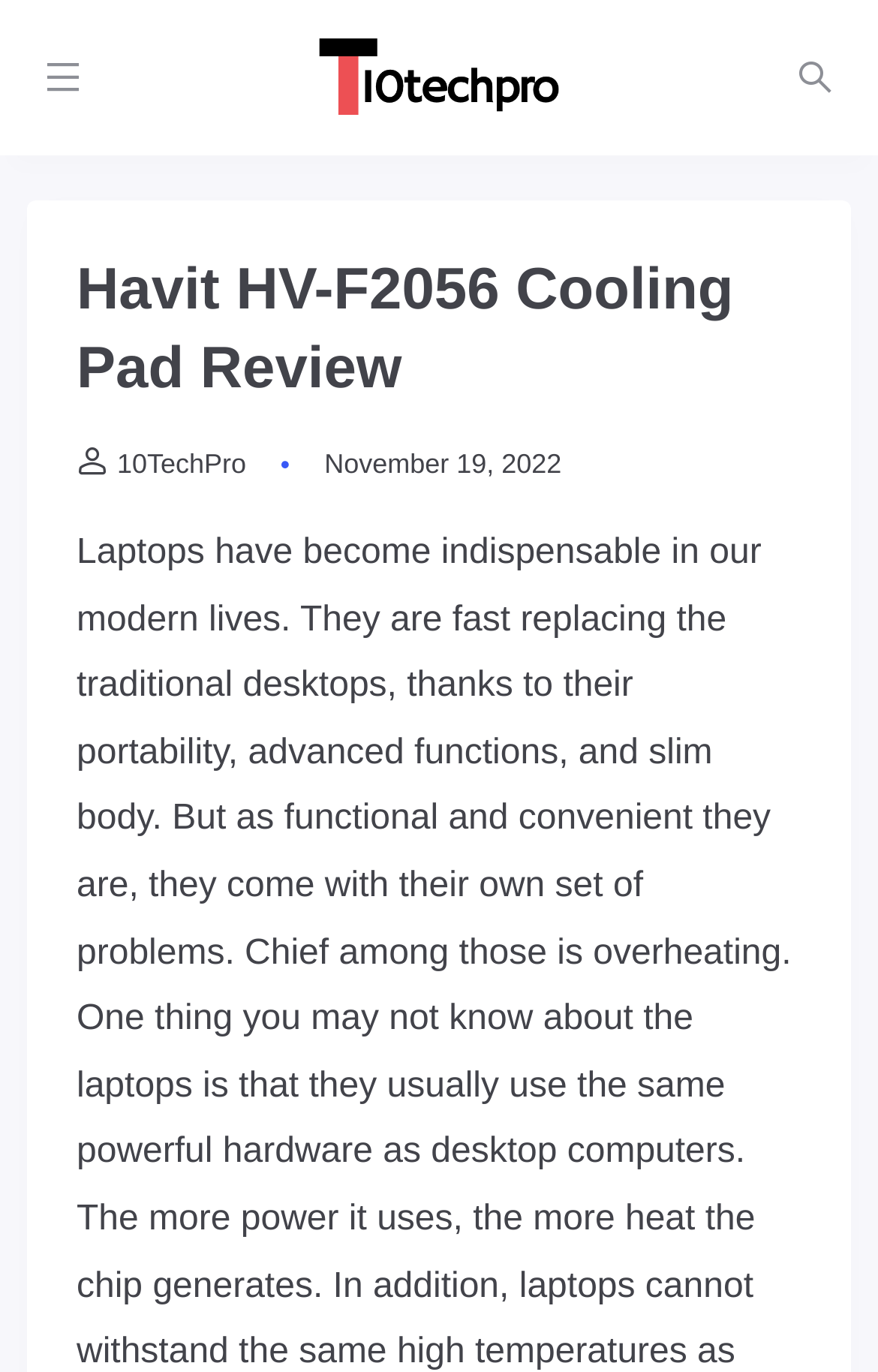What is the type of product being reviewed?
Give a detailed explanation using the information visible in the image.

I found the type of product being reviewed by looking at the main heading of the webpage which says 'Havit HV-F2056 Cooling Pad Review', and from this, I can infer that the product being reviewed is a laptop cooler.